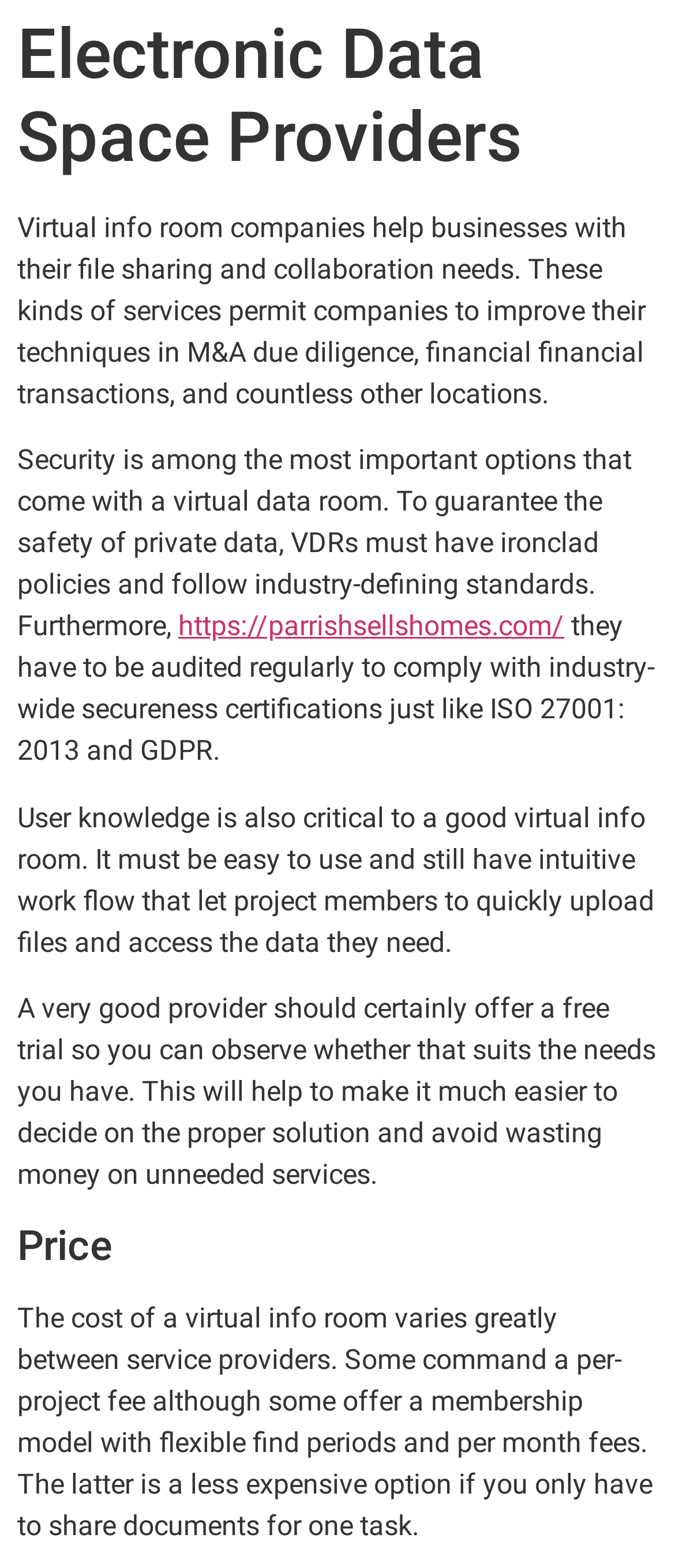Kindly respond to the following question with a single word or a brief phrase: 
What is essential for a good user experience in a virtual data room?

Intuitive workflow